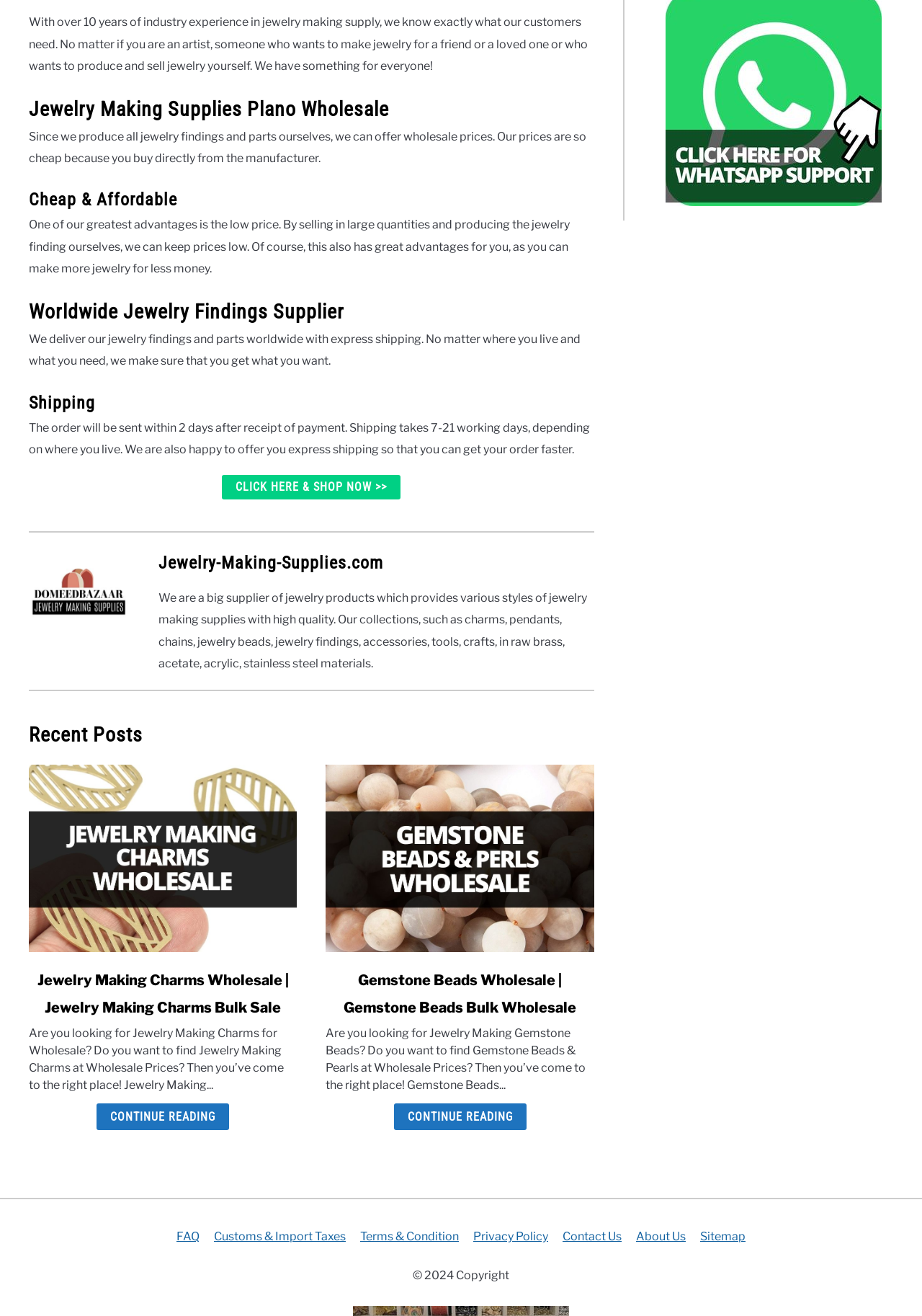For the following element description, predict the bounding box coordinates in the format (top-left x, top-left y, bottom-right x, bottom-right y). All values should be floating point numbers between 0 and 1. Description: Customs & Import Taxes

[0.232, 0.934, 0.375, 0.944]